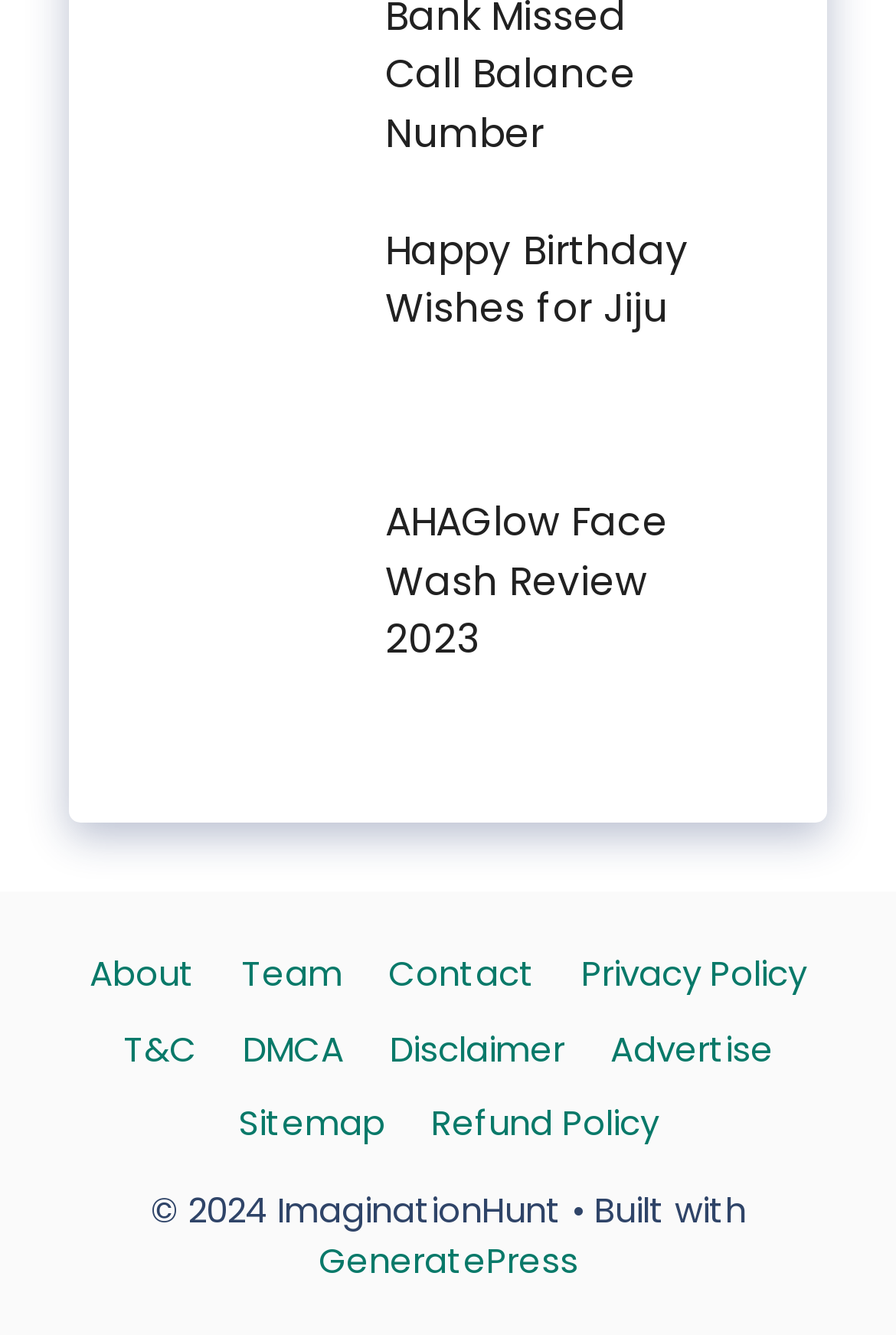What is the name of the theme used to build the website?
Please provide a single word or phrase as the answer based on the screenshot.

GeneratePress